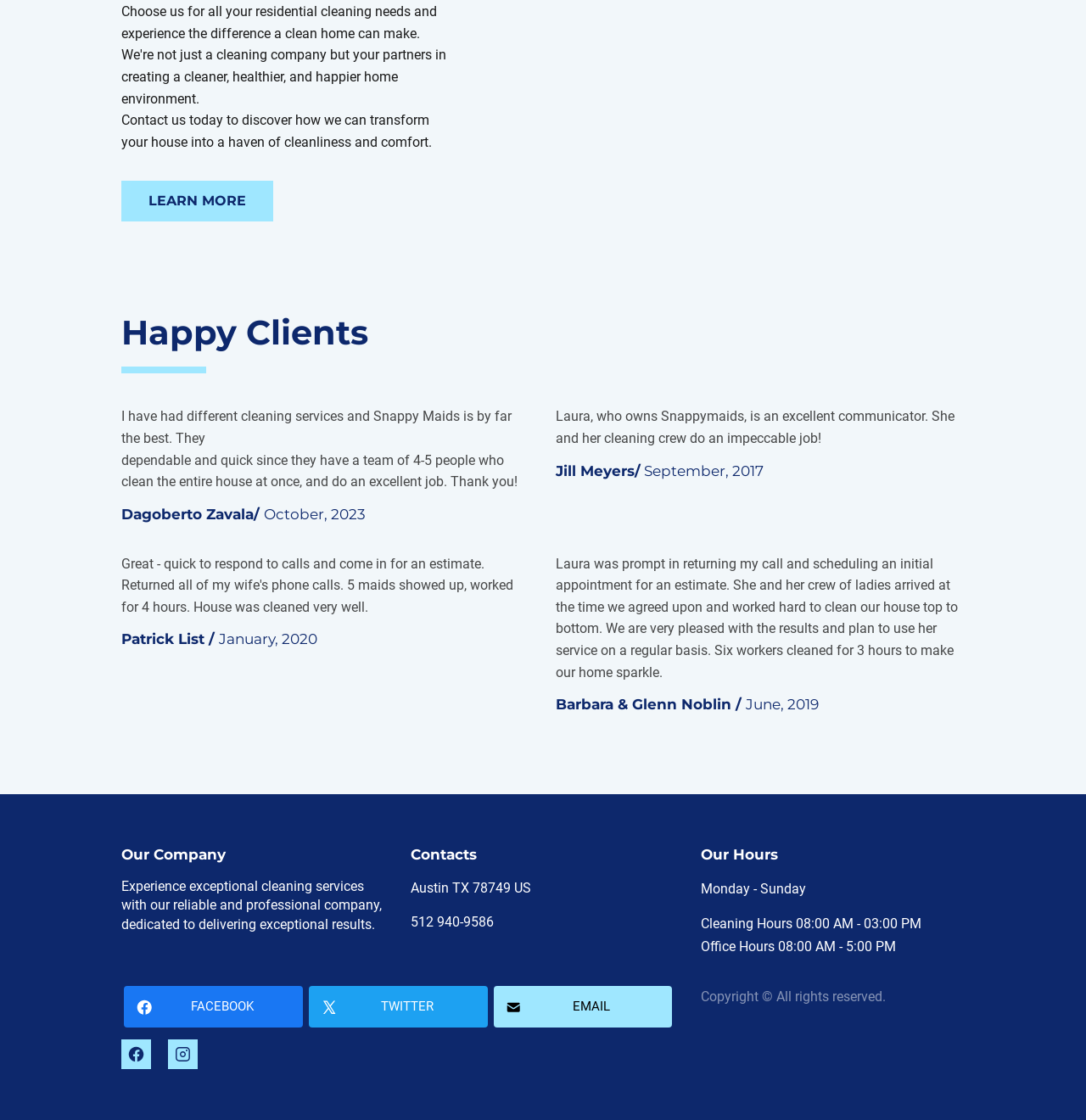Provide a brief response to the question below using a single word or phrase: 
What is the phone number of the company?

512 940-9586